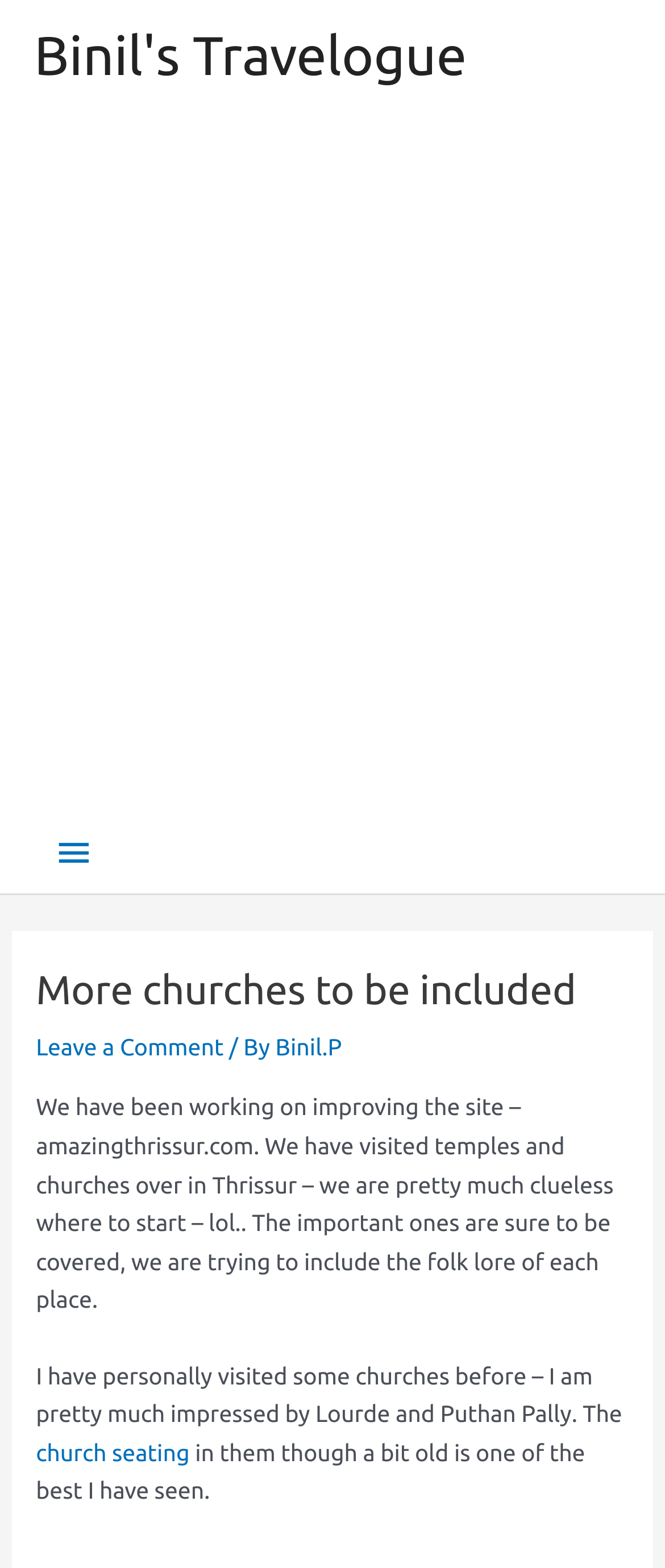Use a single word or phrase to answer the question: 
What is special about the church seating mentioned?

Old but impressive